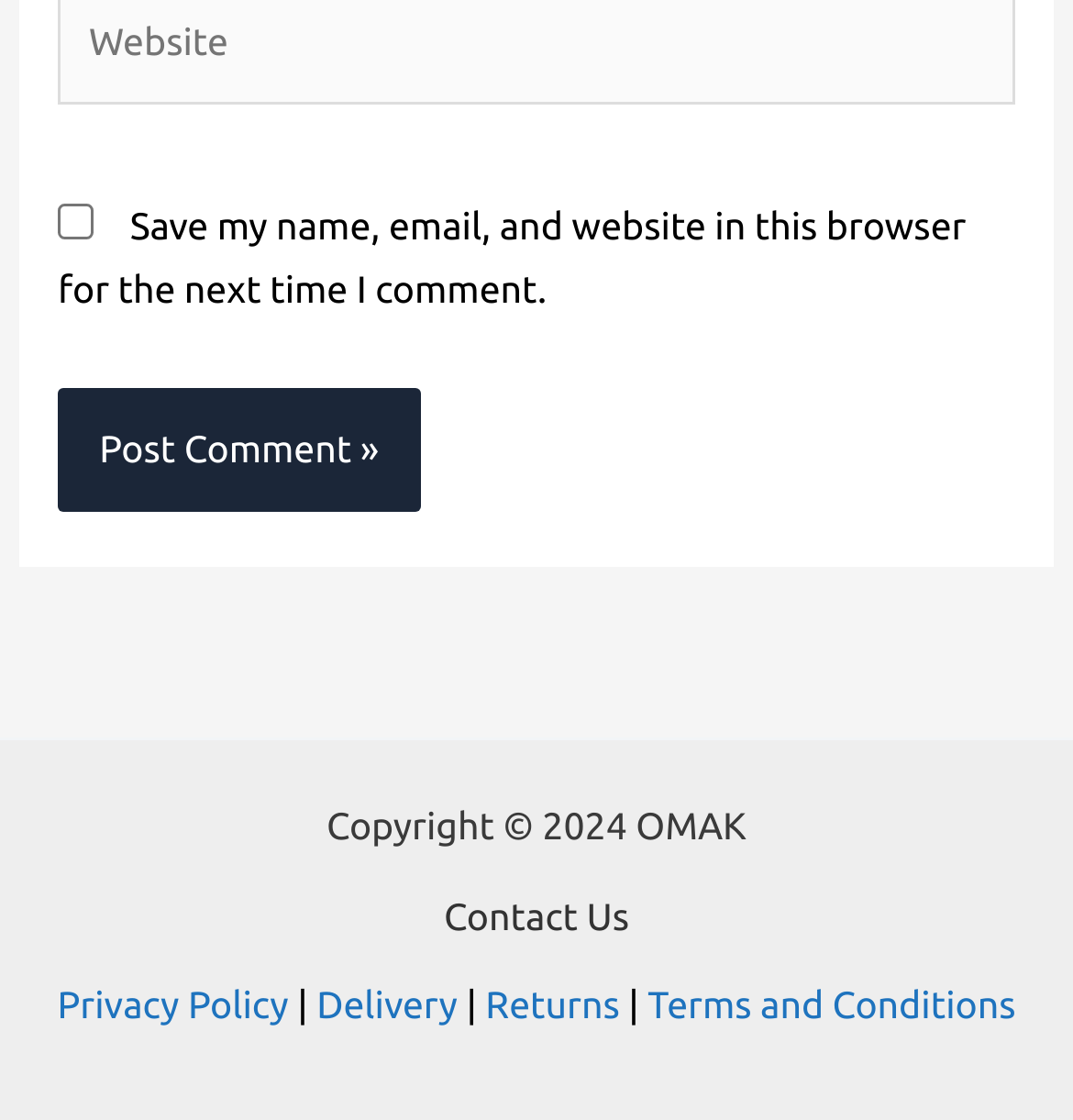Please provide a one-word or short phrase answer to the question:
What is the purpose of the checkbox?

Save comment info